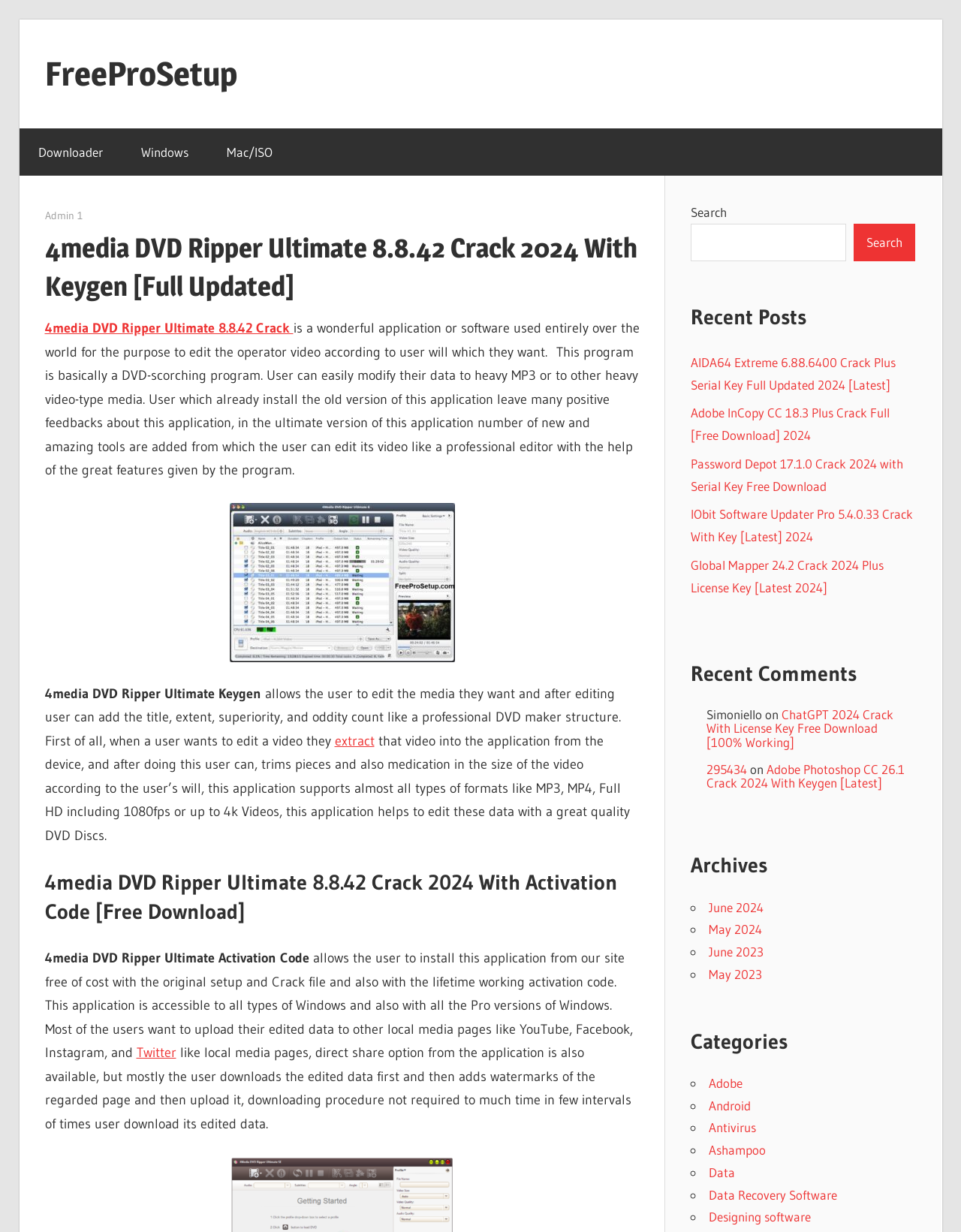Locate the bounding box coordinates of the element that needs to be clicked to carry out the instruction: "Subscribe to Dr. John On Health Newsletter". The coordinates should be given as four float numbers ranging from 0 to 1, i.e., [left, top, right, bottom].

None